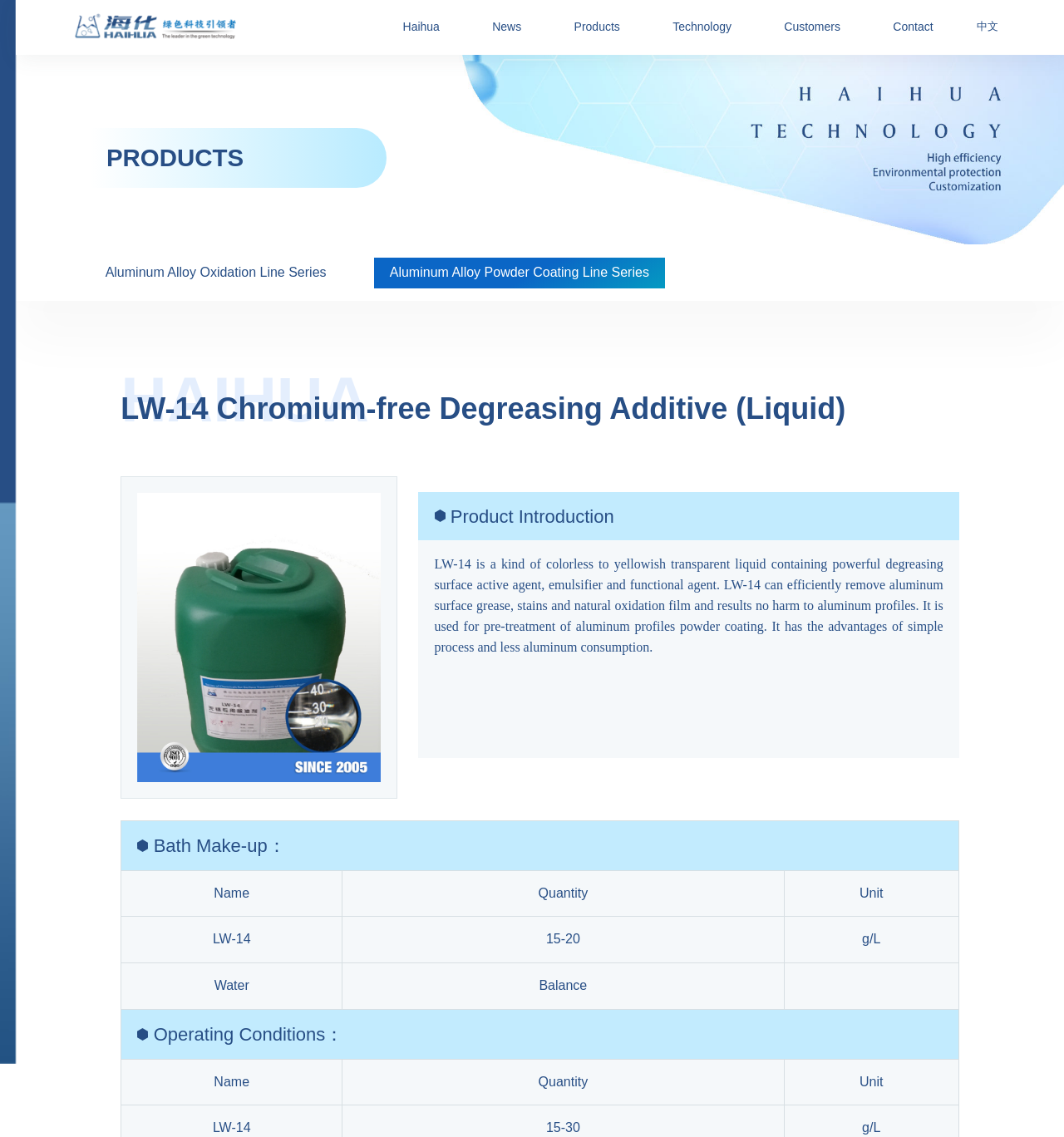Bounding box coordinates are specified in the format (top-left x, top-left y, bottom-right x, bottom-right y). All values are floating point numbers bounded between 0 and 1. Please provide the bounding box coordinate of the region this sentence describes: parent_node: 中文

[0.955, 0.009, 0.985, 0.037]